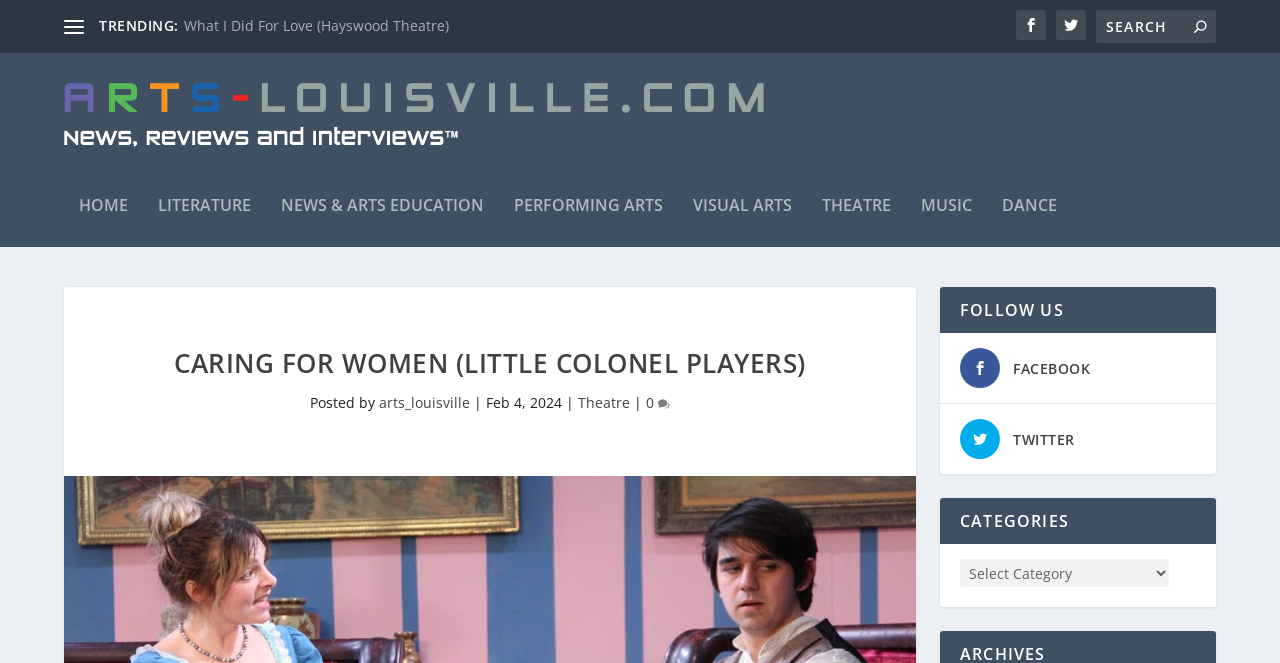Please identify the bounding box coordinates of the region to click in order to complete the given instruction: "View CATEGORIES". The coordinates should be four float numbers between 0 and 1, i.e., [left, top, right, bottom].

[0.734, 0.751, 0.95, 0.821]